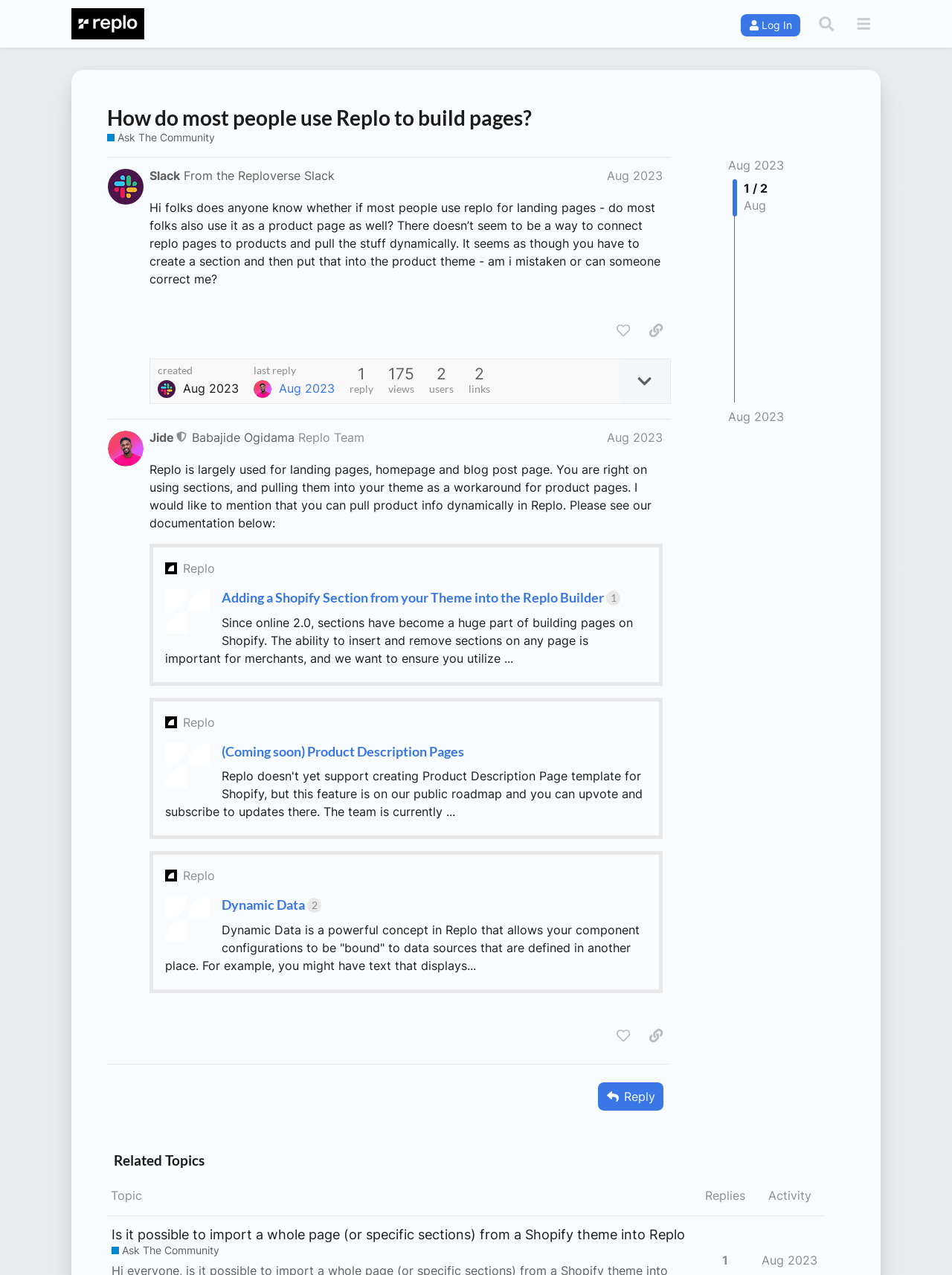Find the bounding box coordinates of the clickable region needed to perform the following instruction: "Click the ABOUT US link". The coordinates should be provided as four float numbers between 0 and 1, i.e., [left, top, right, bottom].

None